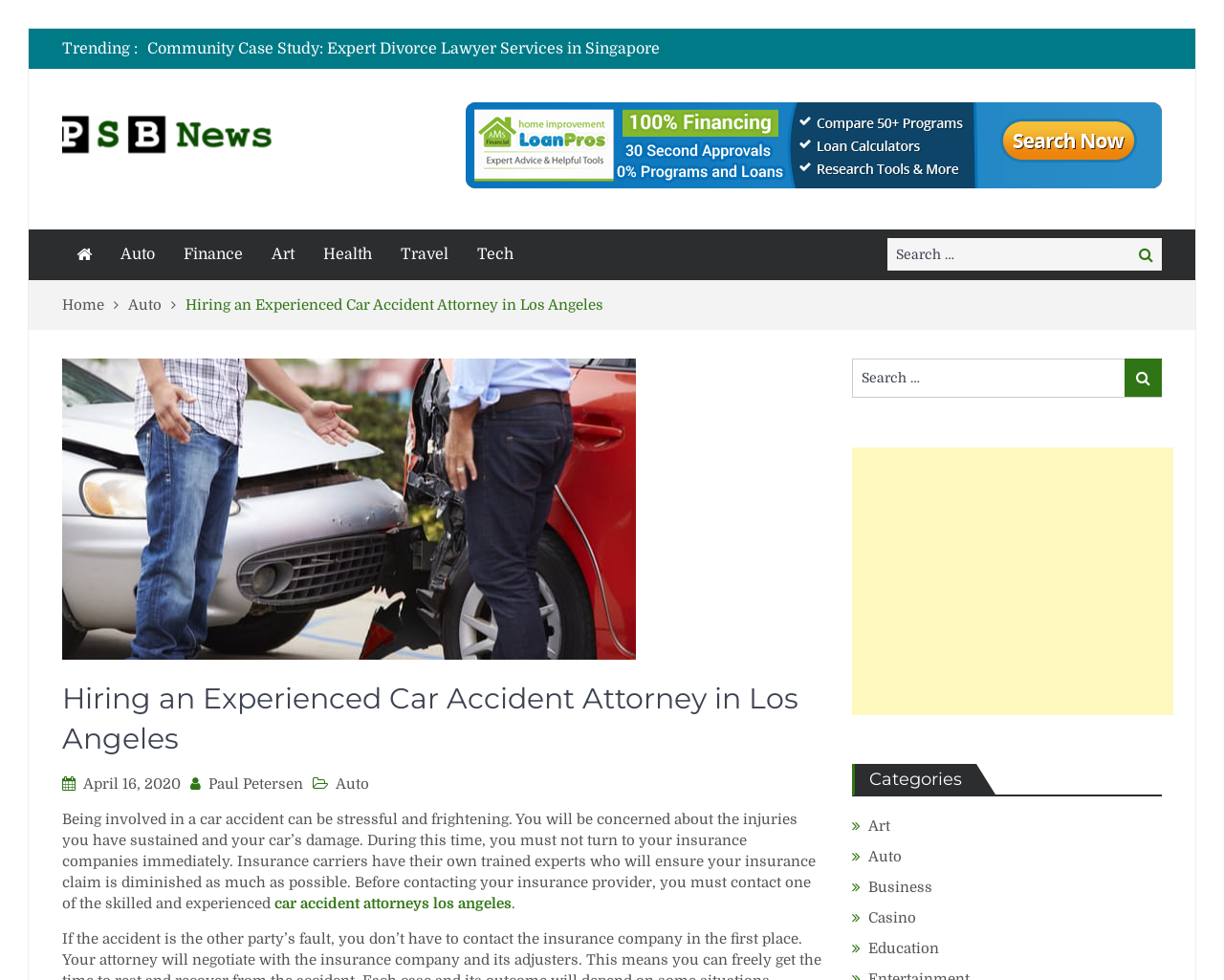Give the bounding box coordinates for this UI element: "Diamonds: Nature’s Sparkling Wonder". The coordinates should be four float numbers between 0 and 1, arranged as [left, top, right, bottom].

[0.12, 0.018, 0.59, 0.039]